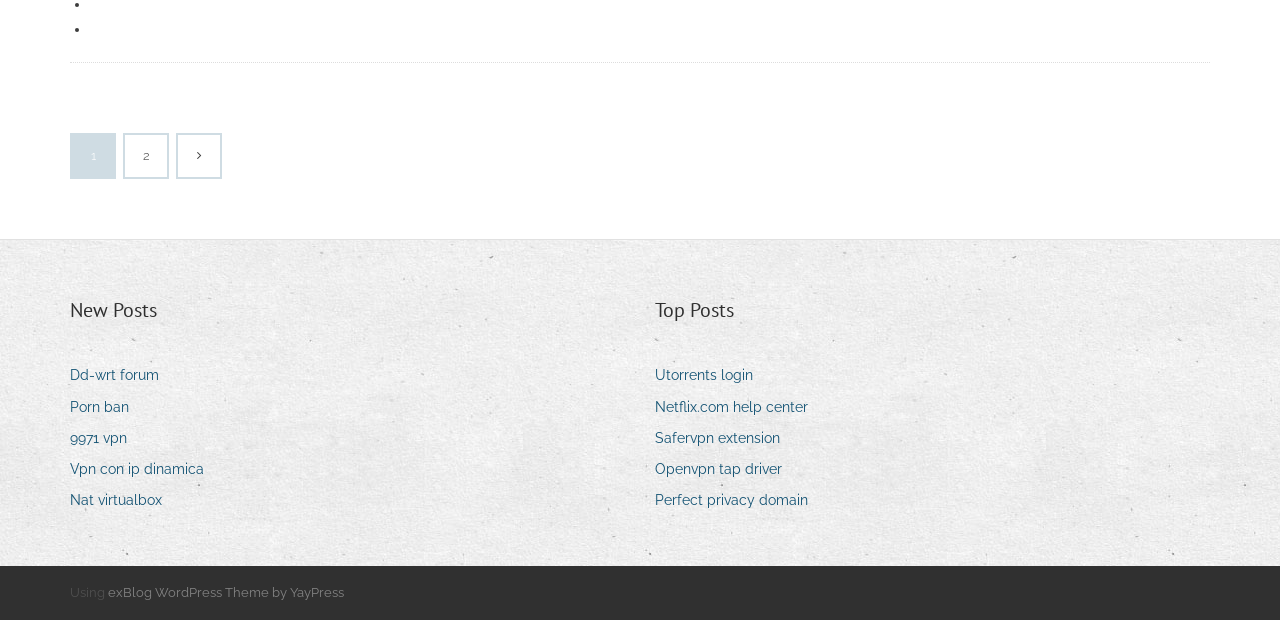Point out the bounding box coordinates of the section to click in order to follow this instruction: "Check 'Utorrents login'".

[0.512, 0.585, 0.6, 0.628]